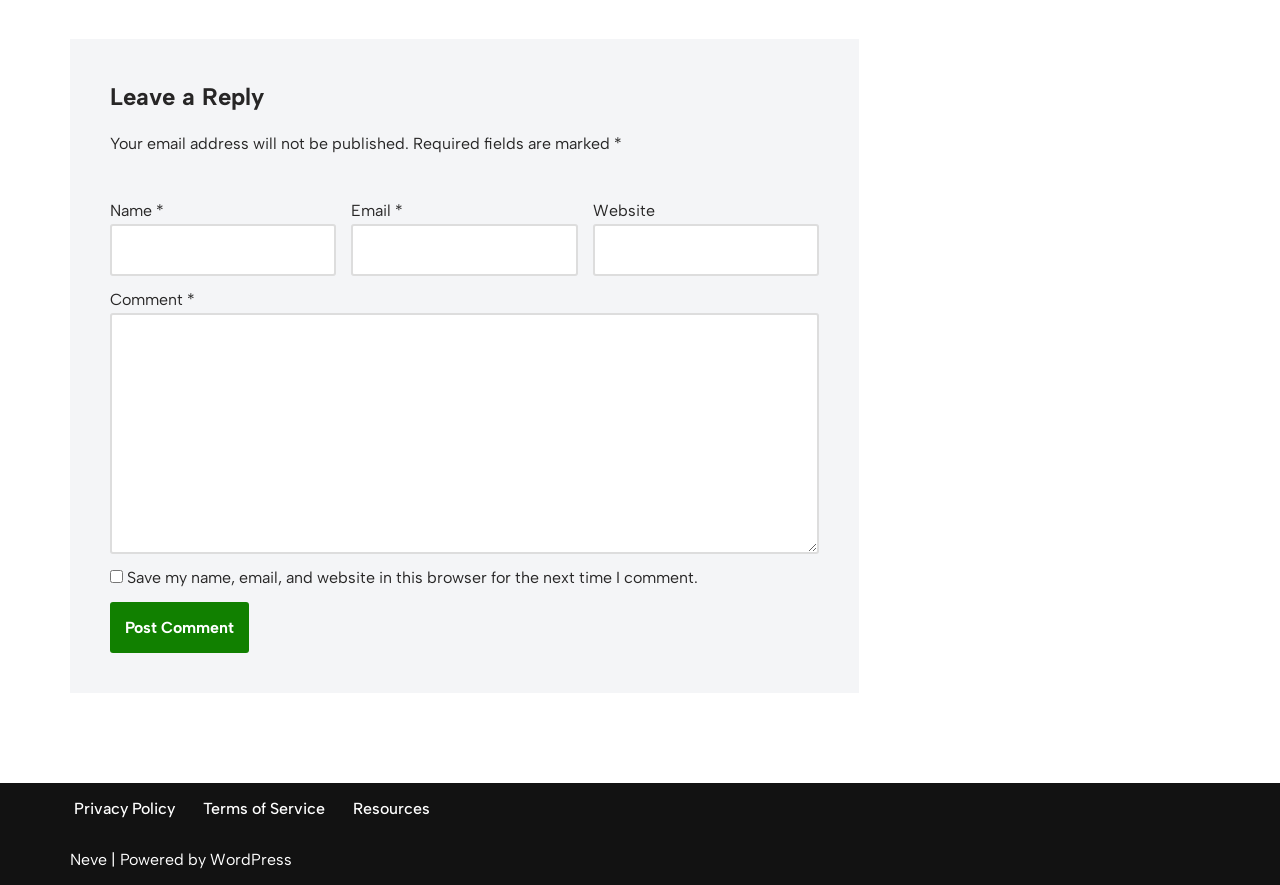What is the purpose of the checkbox?
Using the details shown in the screenshot, provide a comprehensive answer to the question.

The checkbox is located below the comment text box and is labeled 'Save my name, email, and website in this browser for the next time I comment.' This suggests that its purpose is to save the user's comment information for future use.